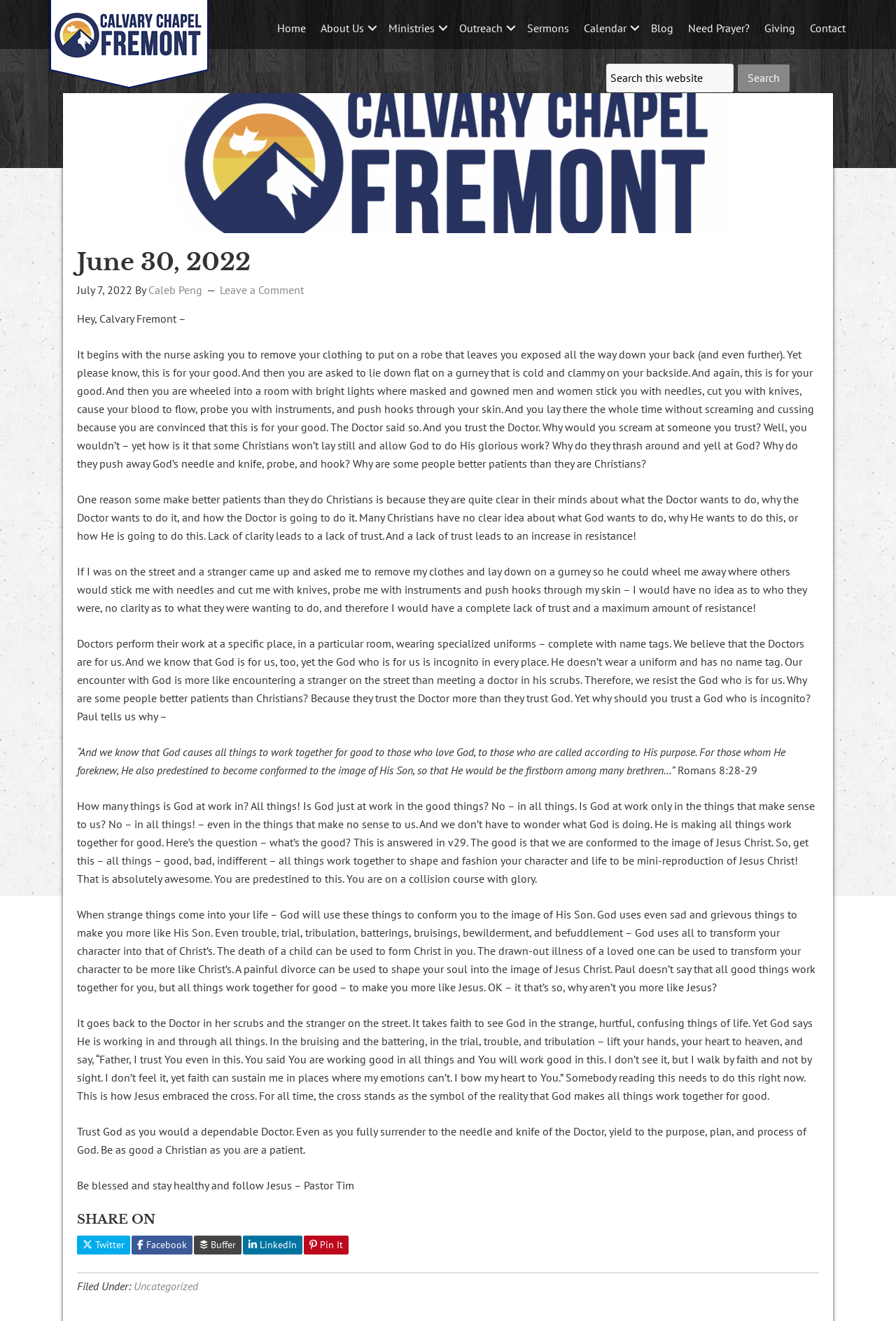Determine the bounding box coordinates of the section I need to click to execute the following instruction: "Read the blog". Provide the coordinates as four float numbers between 0 and 1, i.e., [left, top, right, bottom].

[0.719, 0.006, 0.759, 0.036]